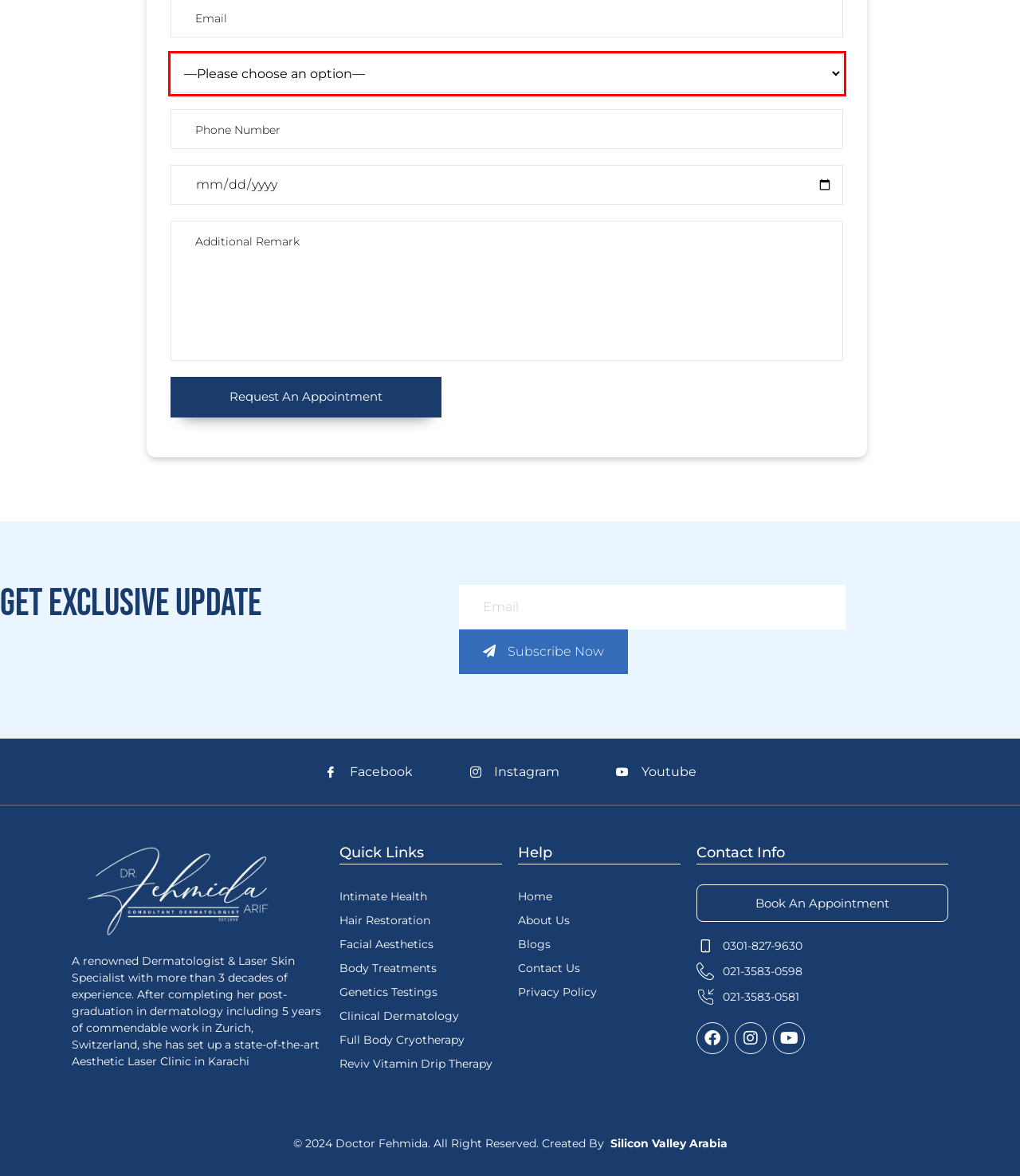Given a screenshot of a webpage, locate the red bounding box and extract the text it encloses.

—Please choose an option— Facial Asthetics Body Treatments Clinical Dermatology Regenerative Treatments Reviv Vitamin Drip Therapy Hair Restoration Genetics Testing Intimate Health